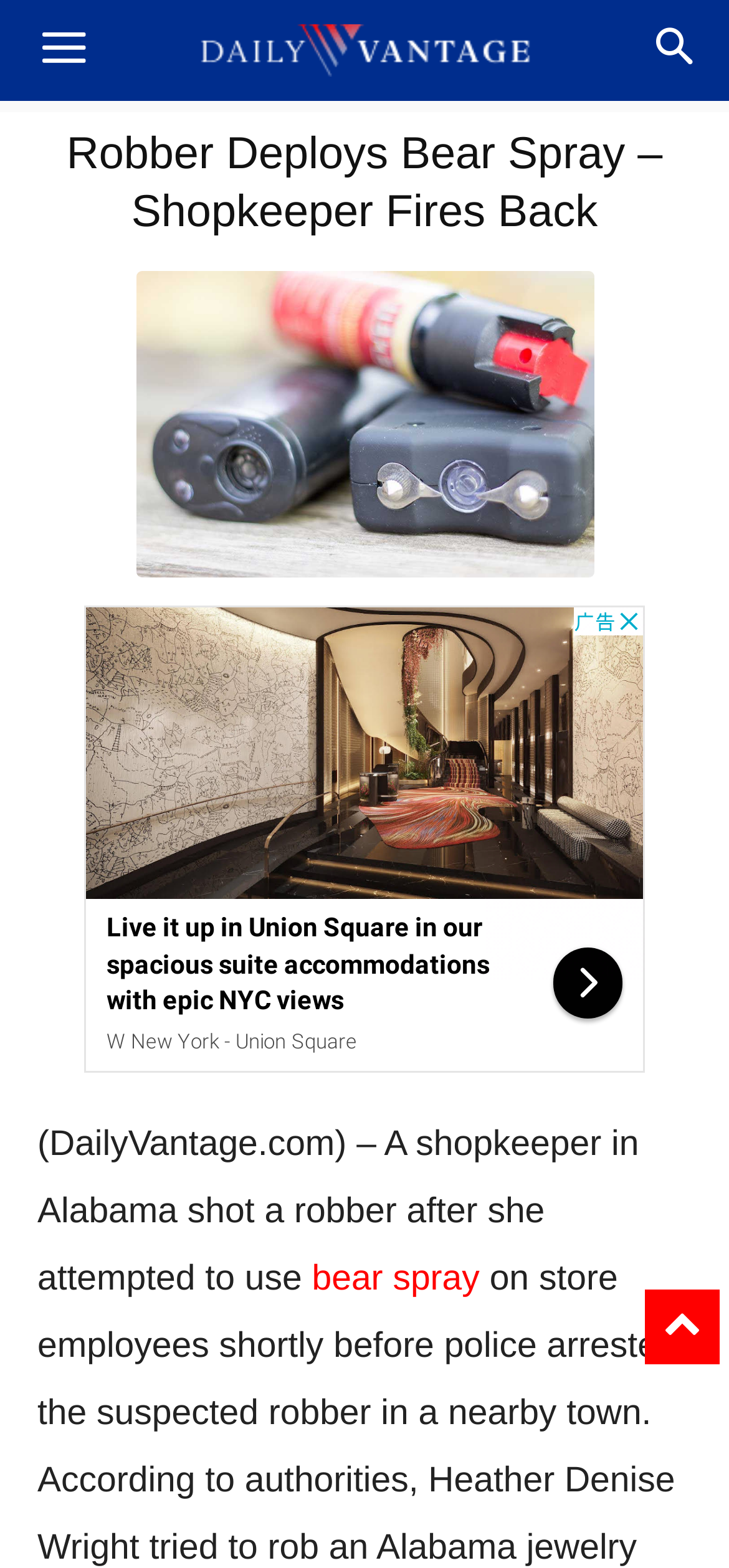Based on the provided description, "bear spray", find the bounding box of the corresponding UI element in the screenshot.

[0.428, 0.803, 0.658, 0.828]